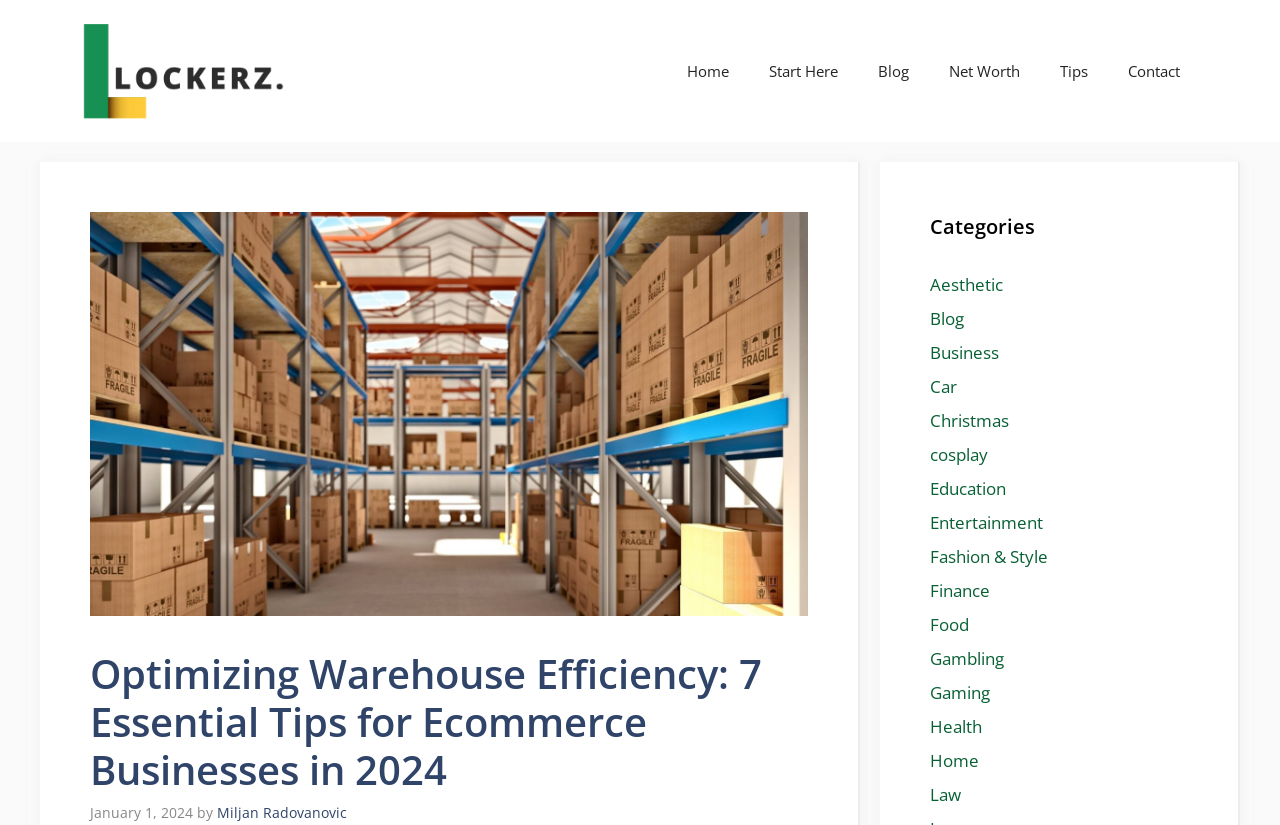Identify and generate the primary title of the webpage.

Optimizing Warehouse Efficiency: 7 Essential Tips for Ecommerce Businesses in 2024